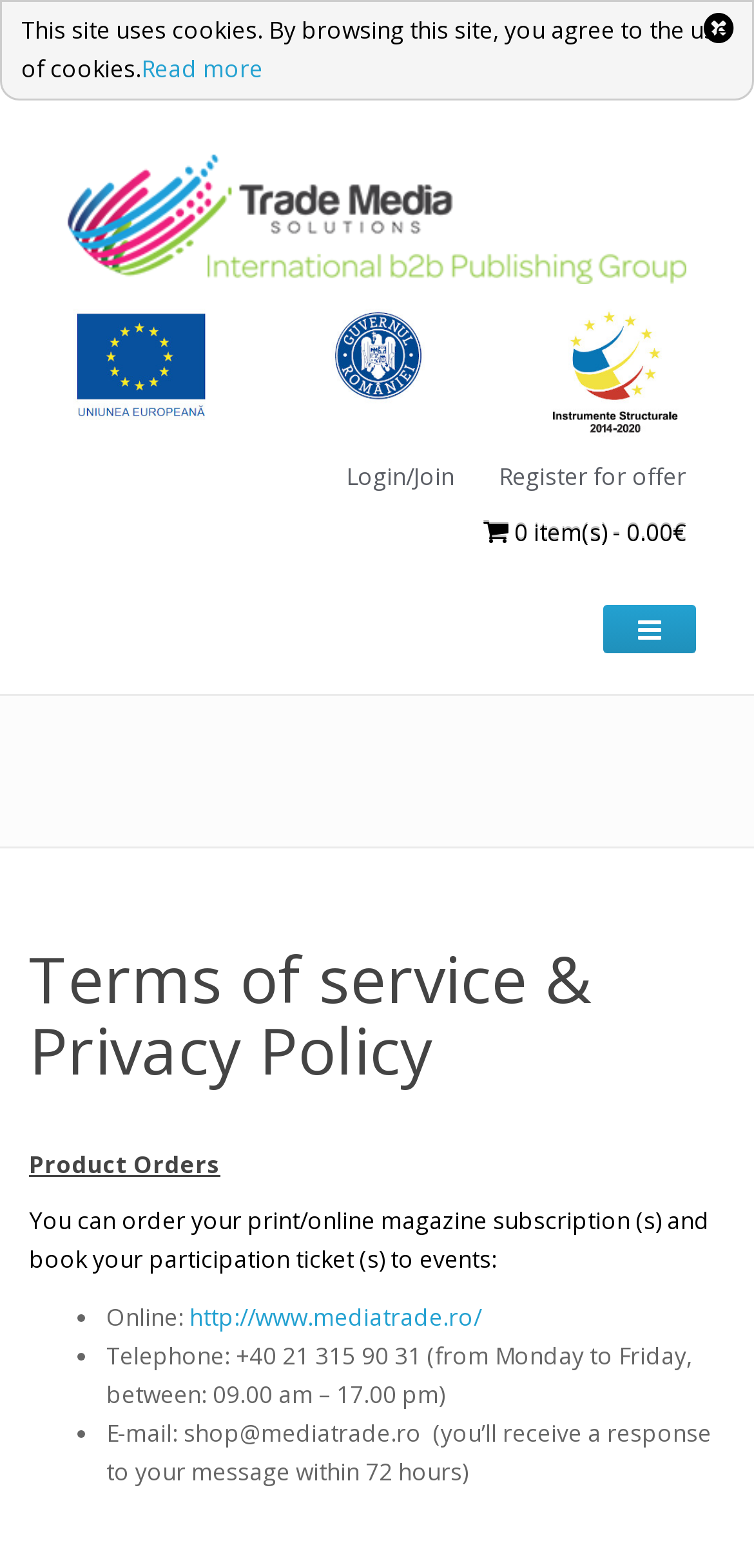Please determine the main heading text of this webpage.

Terms of service & Privacy Policy